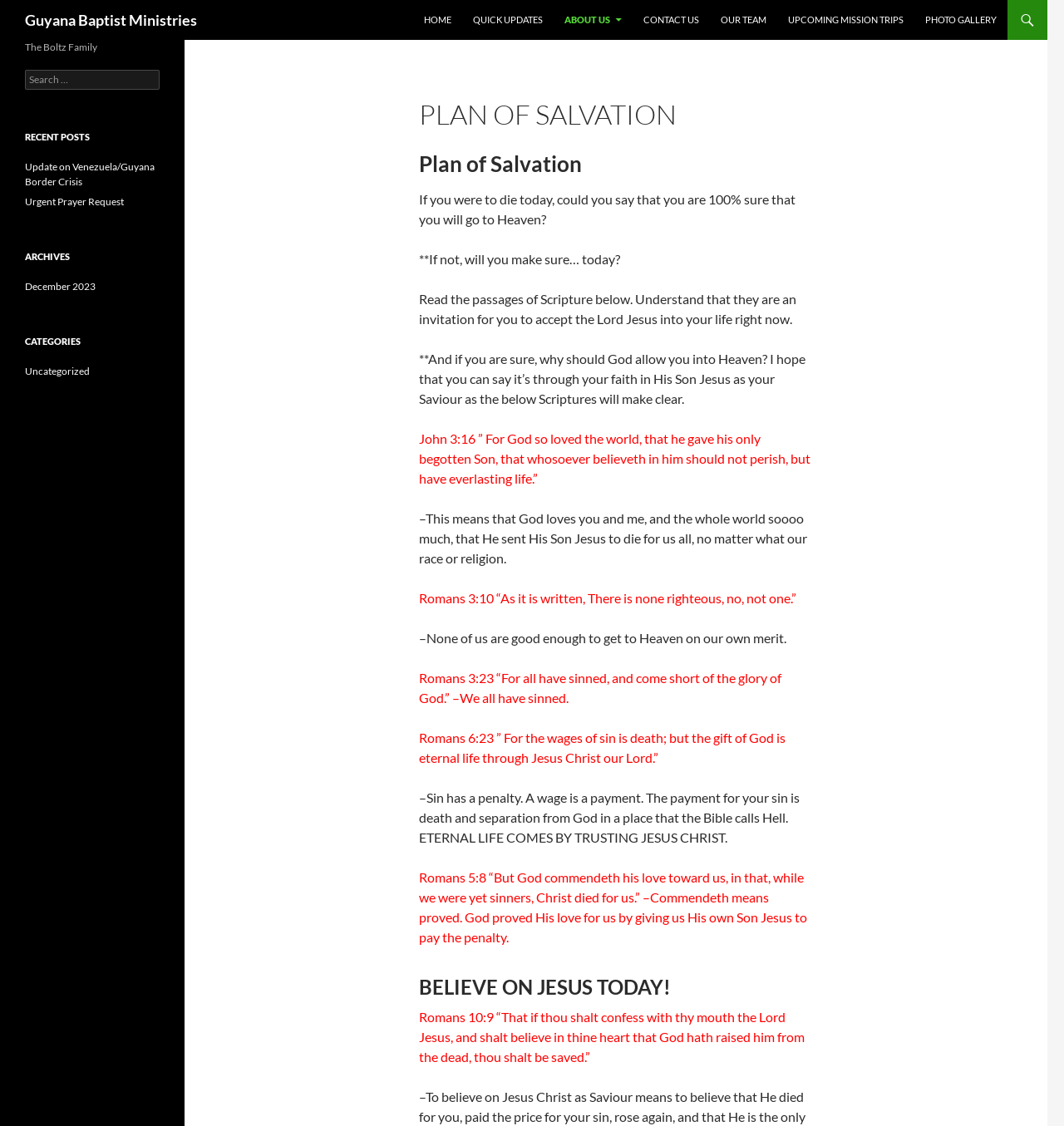Please identify the bounding box coordinates of the area that needs to be clicked to follow this instruction: "Click on the HOME link".

[0.389, 0.0, 0.434, 0.035]